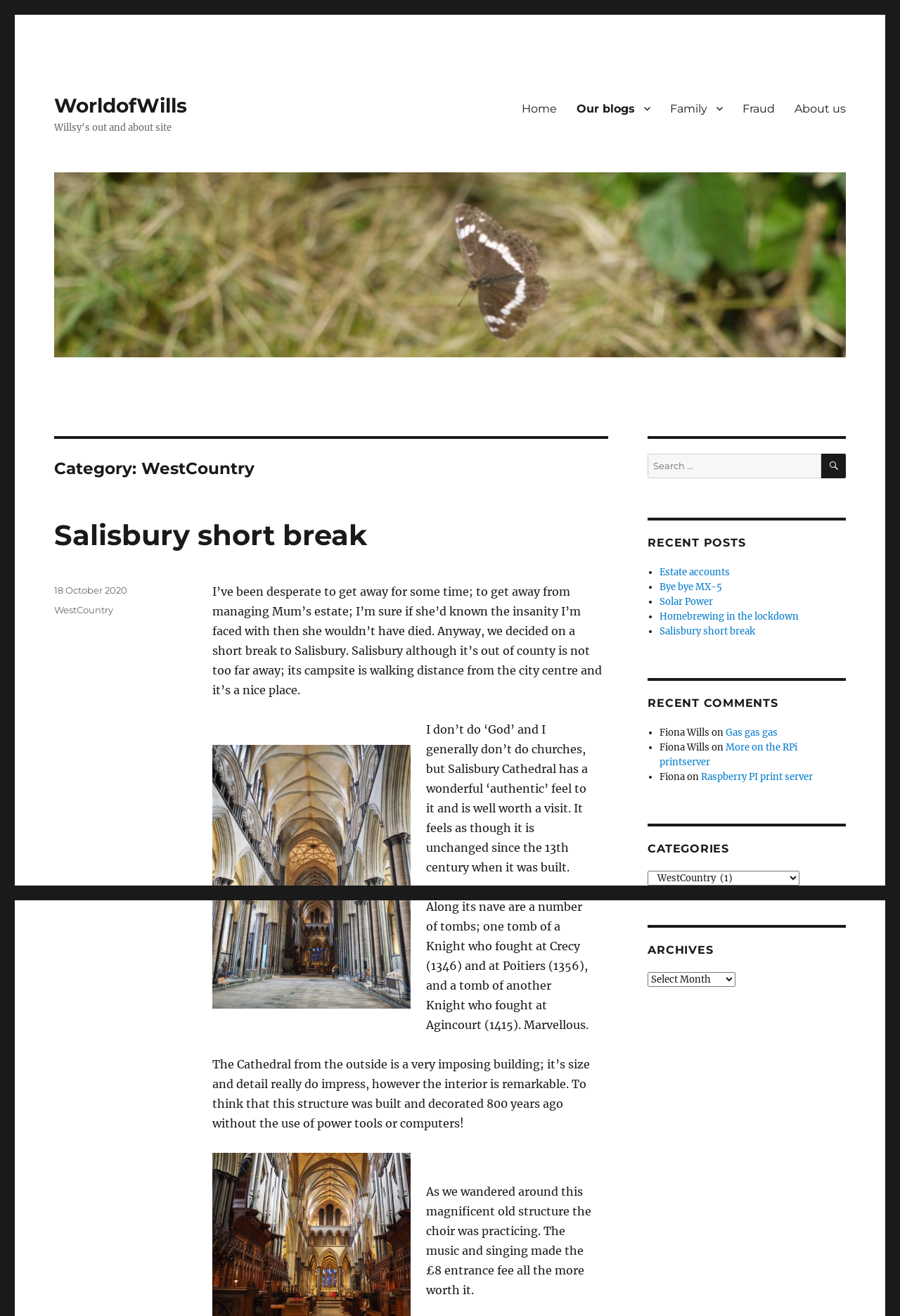Determine the bounding box coordinates for the UI element matching this description: "More on the RPi printserver".

[0.733, 0.563, 0.886, 0.583]